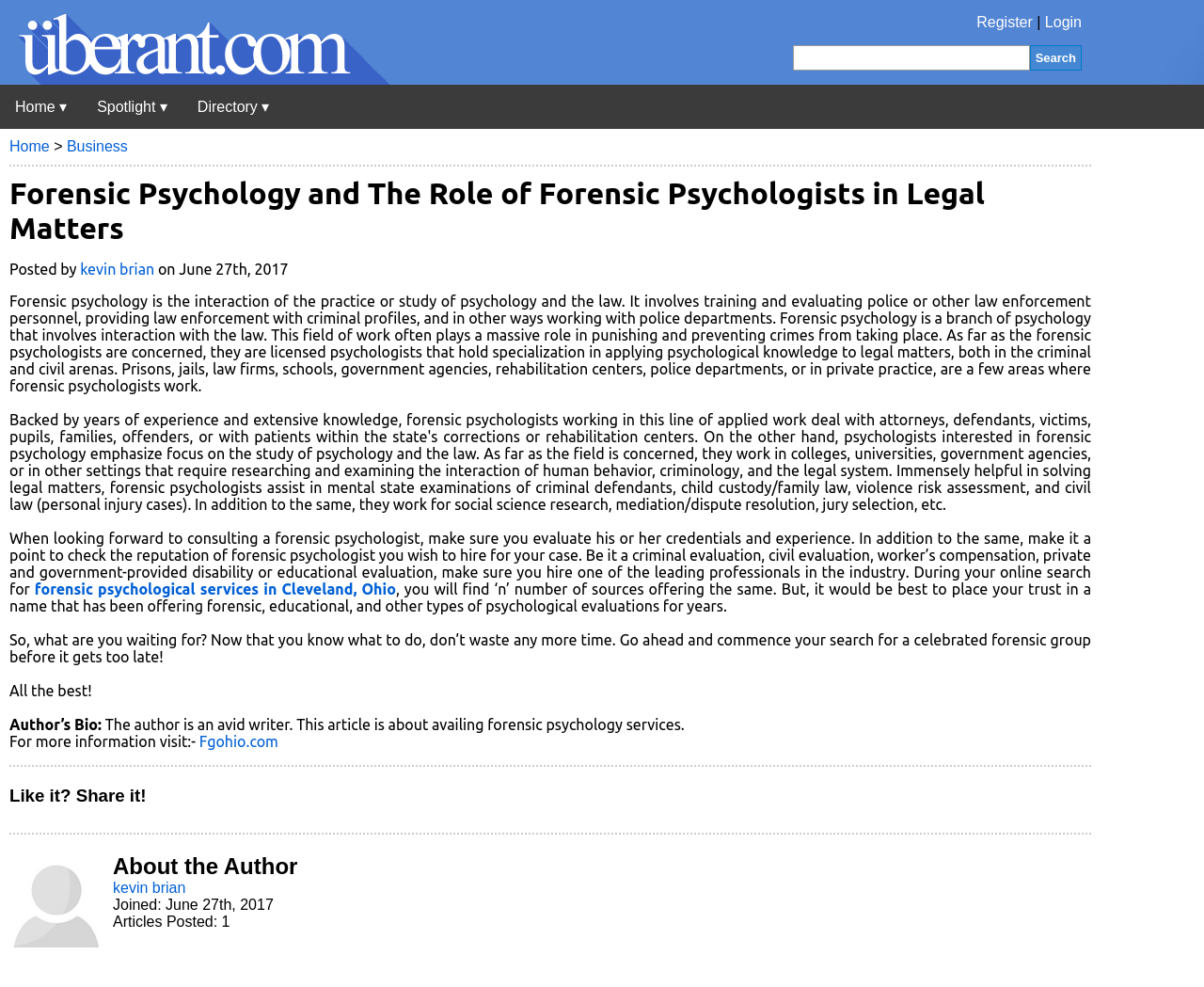Please extract and provide the main headline of the webpage.

Forensic Psychology and The Role of Forensic Psychologists in Legal Matters